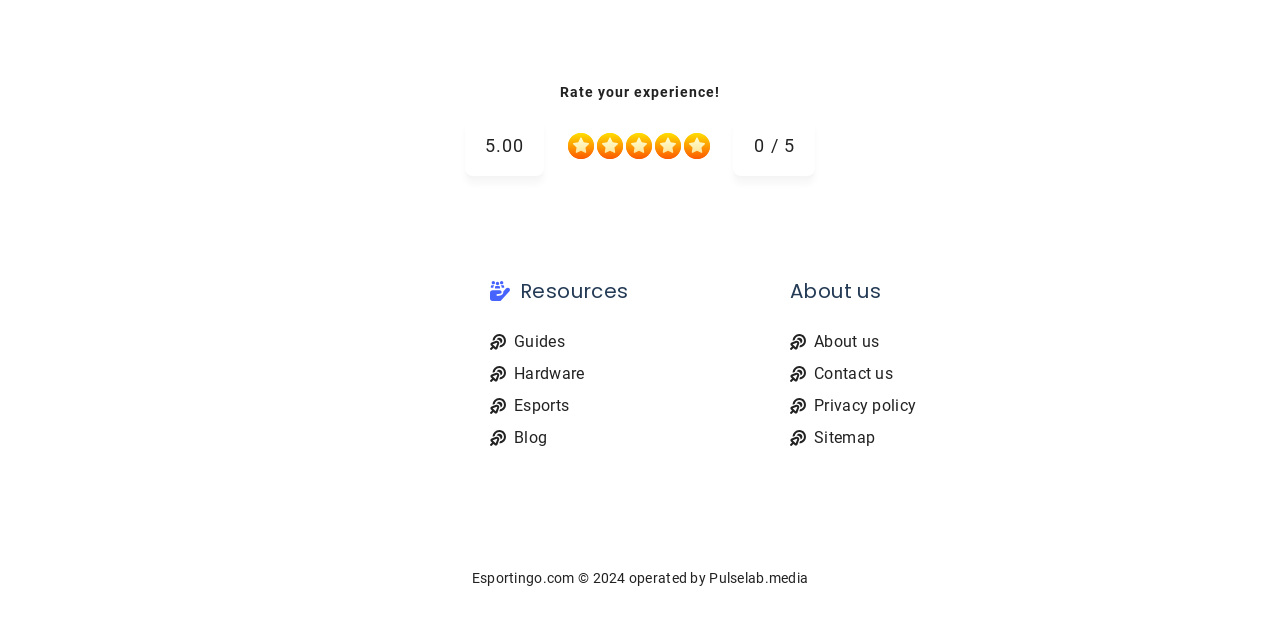For the following element description, predict the bounding box coordinates in the format (top-left x, top-left y, bottom-right x, bottom-right y). All values should be floating point numbers between 0 and 1. Description: Privacy policy

[0.636, 0.635, 0.716, 0.665]